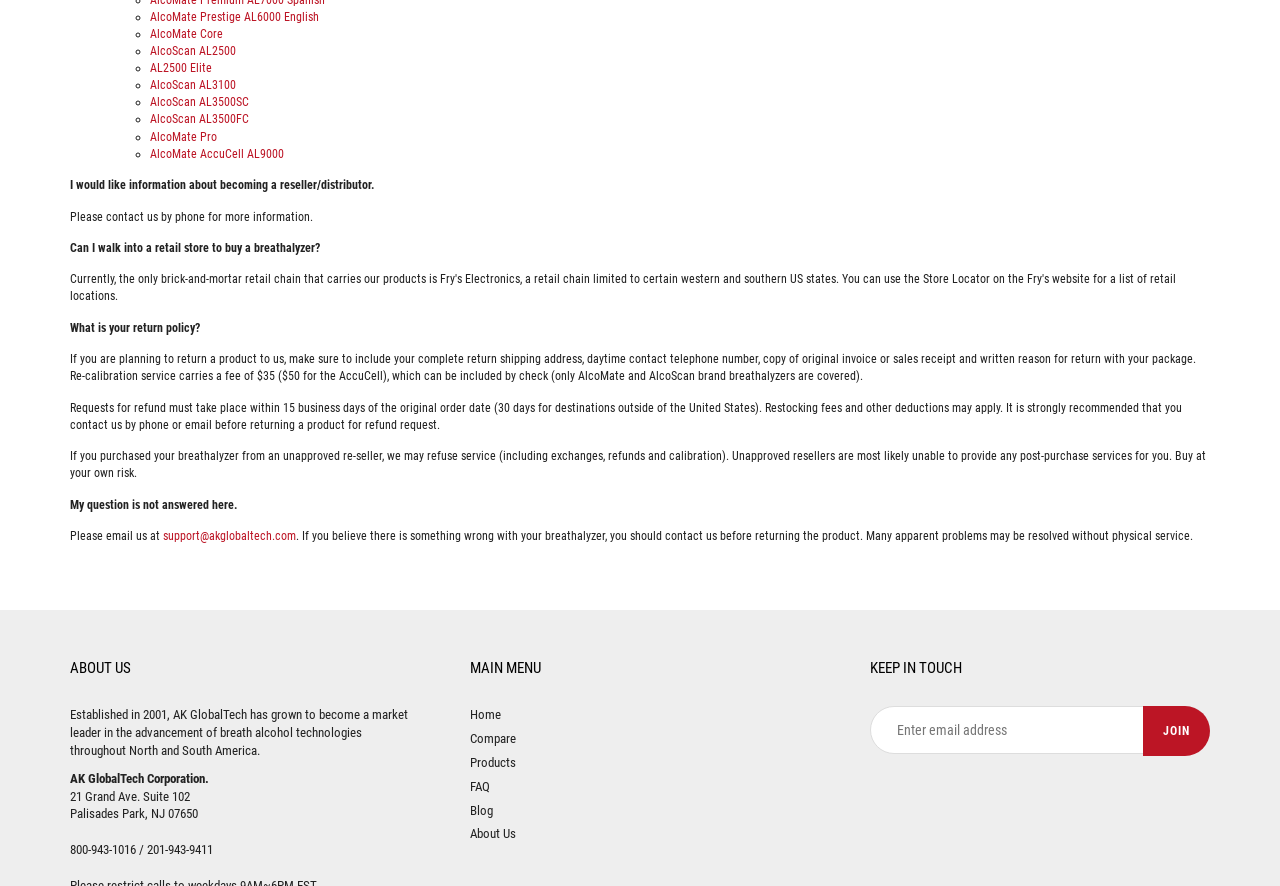Can I buy a breathalyzer from a retail store?
Based on the screenshot, answer the question with a single word or phrase.

No